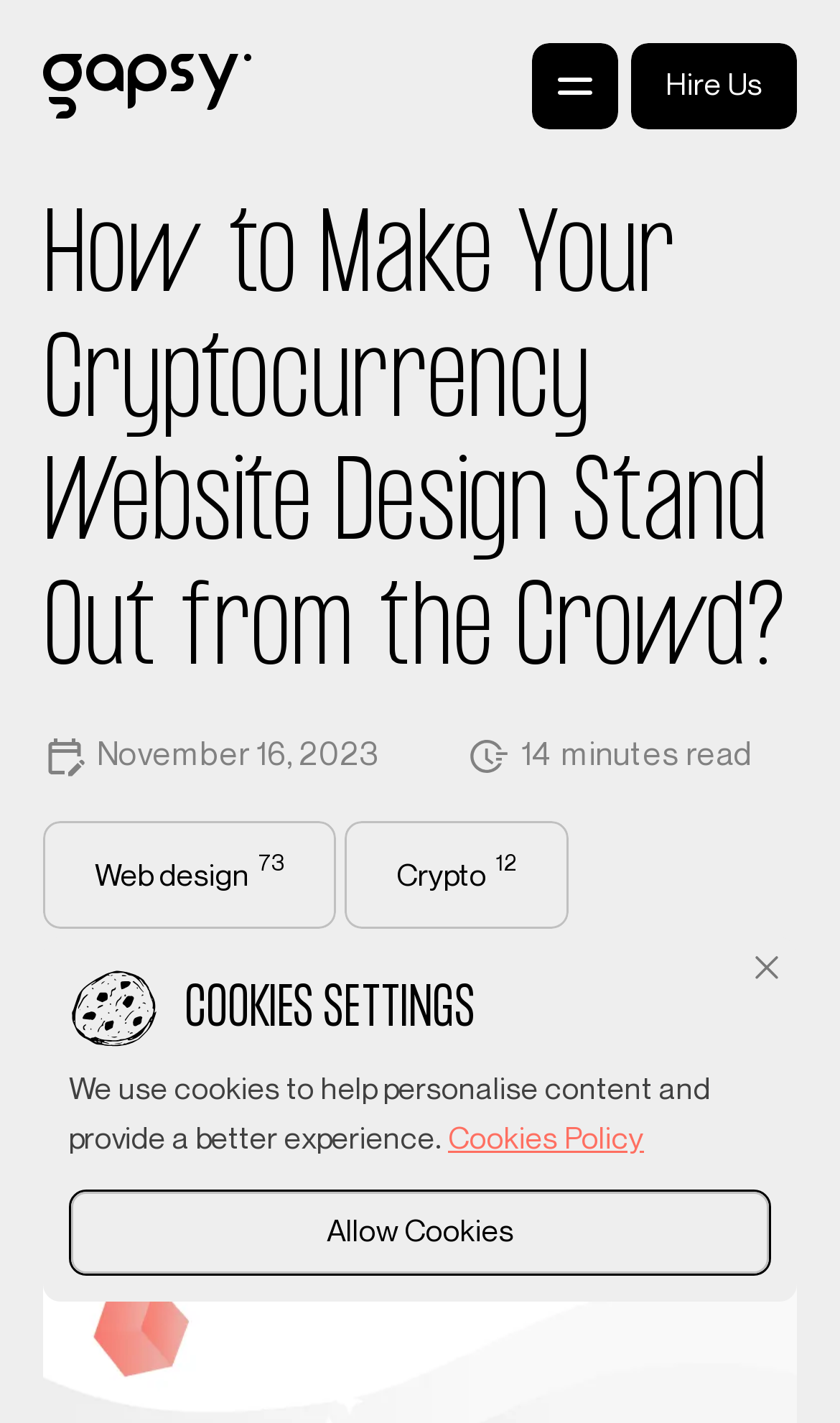Carefully observe the image and respond to the question with a detailed answer:
What is the category of the article?

I found the categories of the article by looking at the list of links under the 'Categories' category, which includes links to 'Web design' and 'Crypto'.